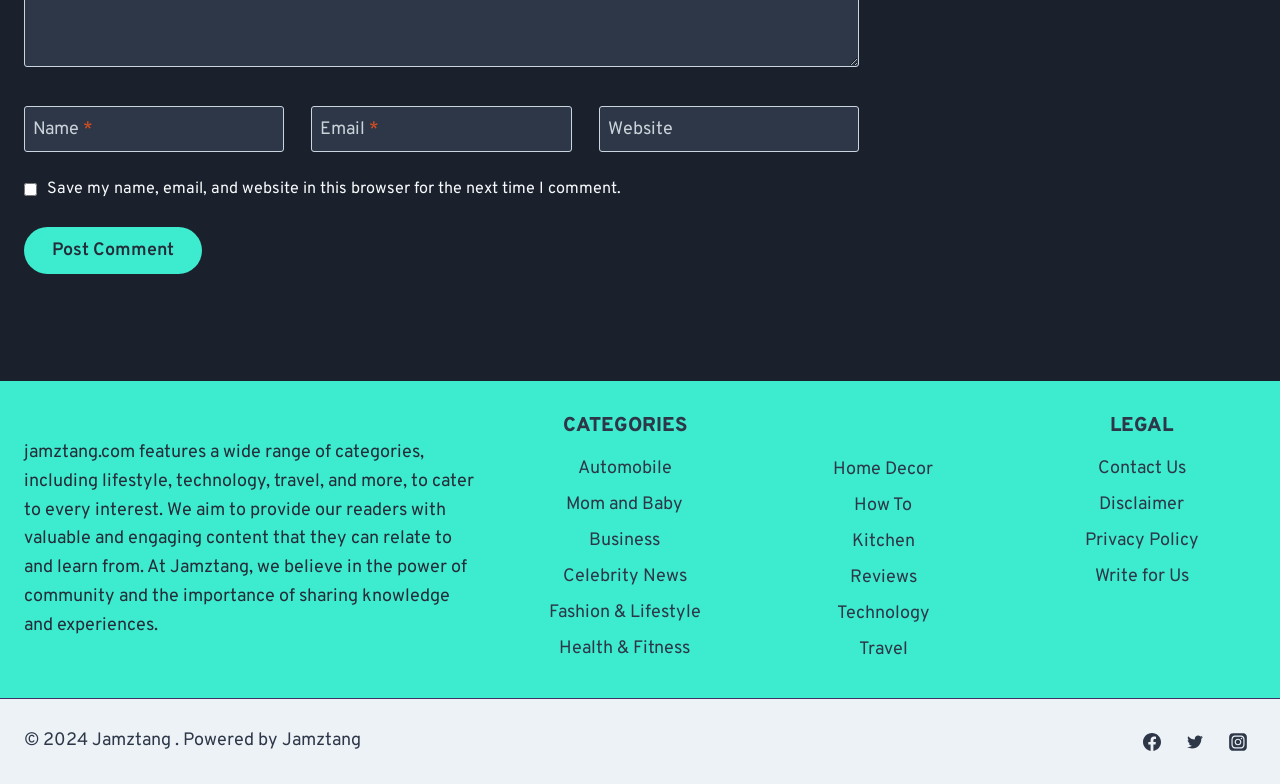How many social media links are available?
Please answer the question with a single word or phrase, referencing the image.

3